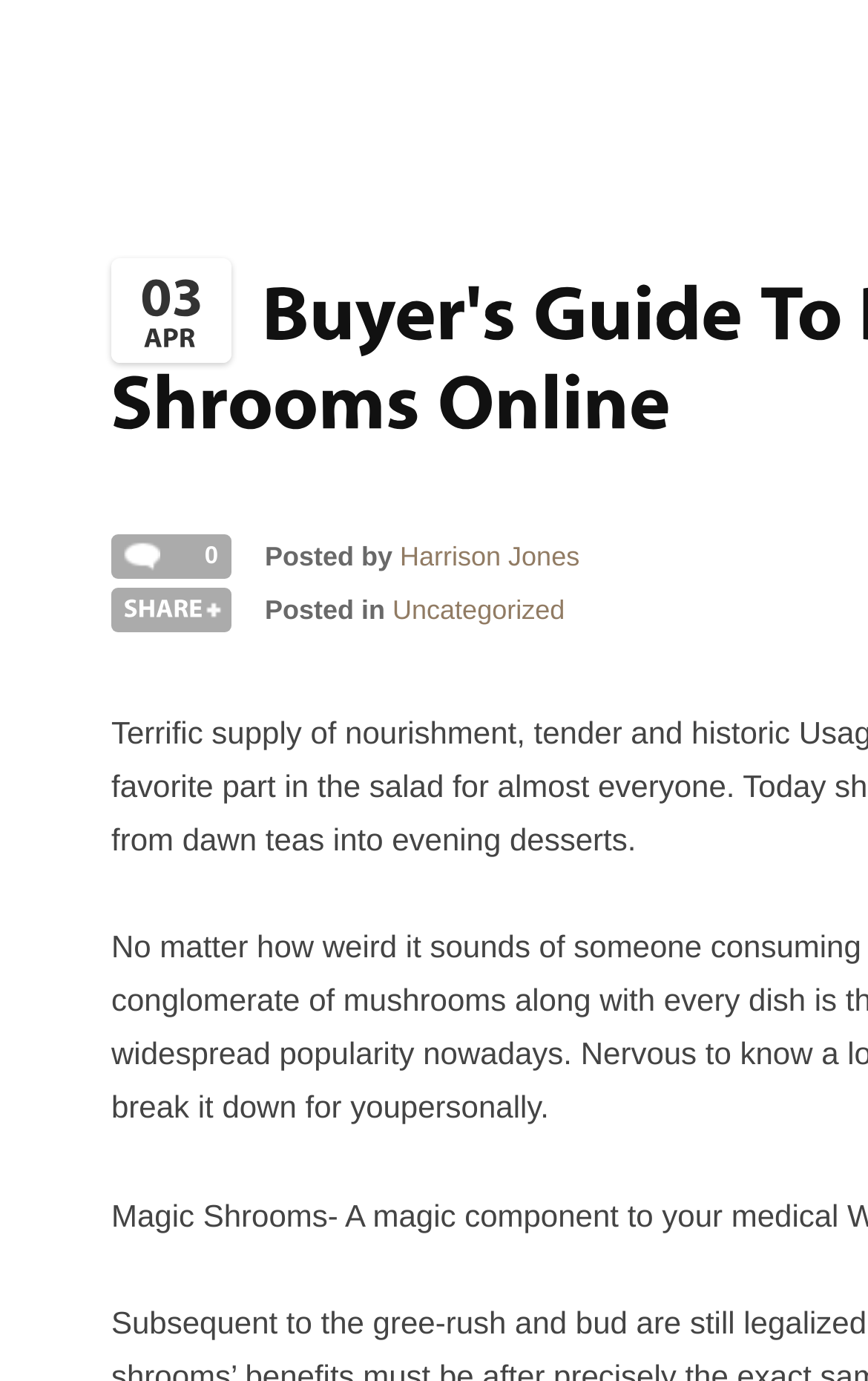Create a detailed narrative describing the layout and content of the webpage.

The webpage appears to be a blog post or article about buying shrooms online, with a focus on providing a guide for buyers. At the top of the page, there is a title or header that reads "Buyer's Guide To Buy Shrooms Online" along with a philosophical quote "The meaning of life is to find your gift. The purpose of life is to give it away."

Below the title, there is a section that displays a date "03 APR" on the left side, accompanied by several canvas elements that may represent icons or graphics. On the right side of this section, there are two more canvas elements that may be related to the date or the post.

Further down, there is a section that displays the author's information, including the name "Harrison Jones" and a "SHARE" button on the left side. The author's name is positioned to the right of the "Posted by" text. Below this section, there is a category label "Posted in" followed by a link to the category "Uncategorized".

On the right side of the page, there is a sidebar or widget area that contains a link to "BLOG ROLL" at the top, accompanied by two canvas elements that may represent icons or graphics. Below this link, there is another link to "utrade".

Overall, the webpage appears to be a blog post or article that provides information and guidance on buying shrooms online, with a focus on the author's expertise and a sidebar that links to other related content.